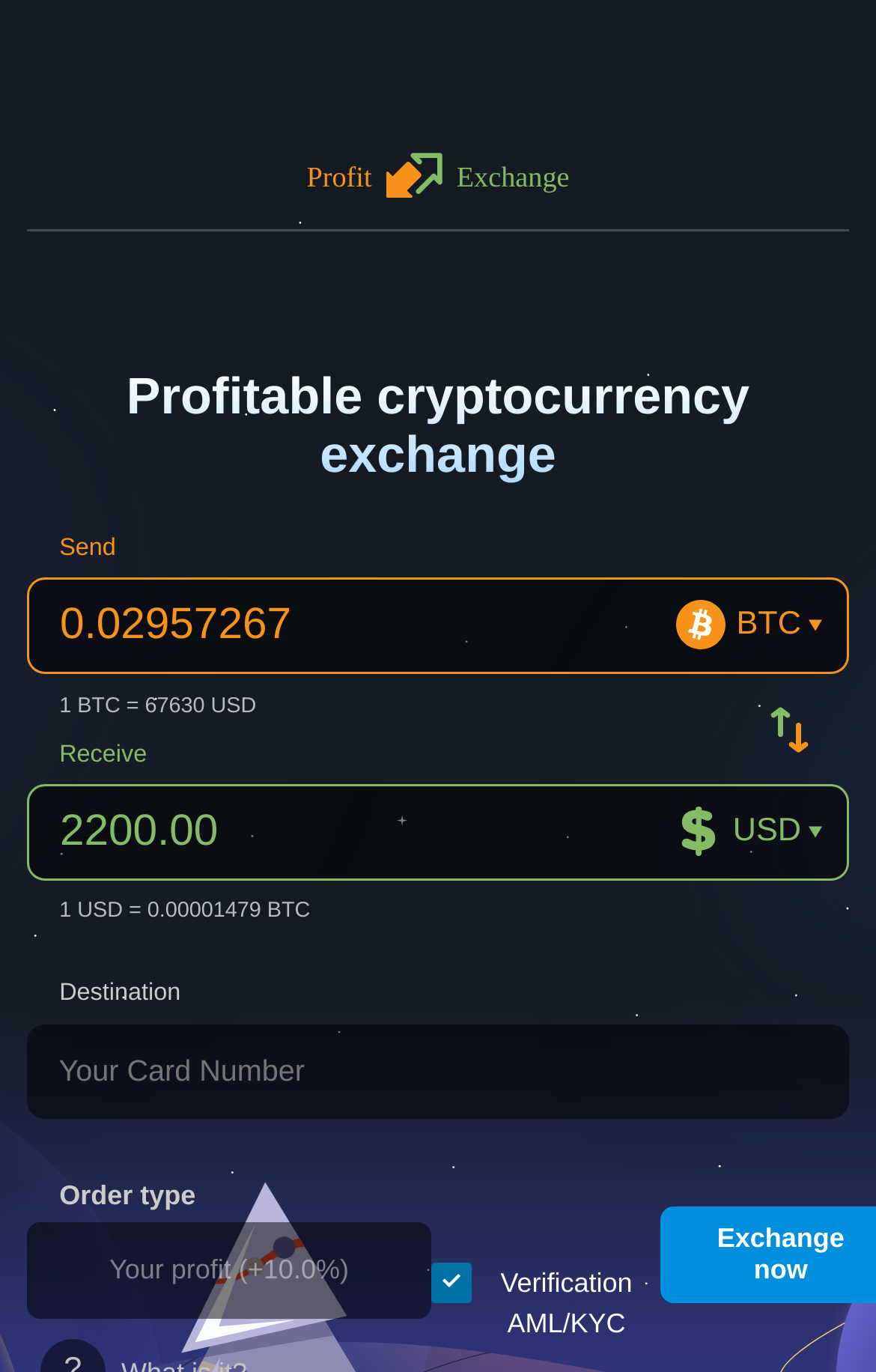What is the purpose of the 'Destination' section?
Please answer the question with a detailed and comprehensive explanation.

I found the purpose by looking at the text 'Your Card Number' which is located in the 'Destination' section, and it seems to be asking for the user's card number.